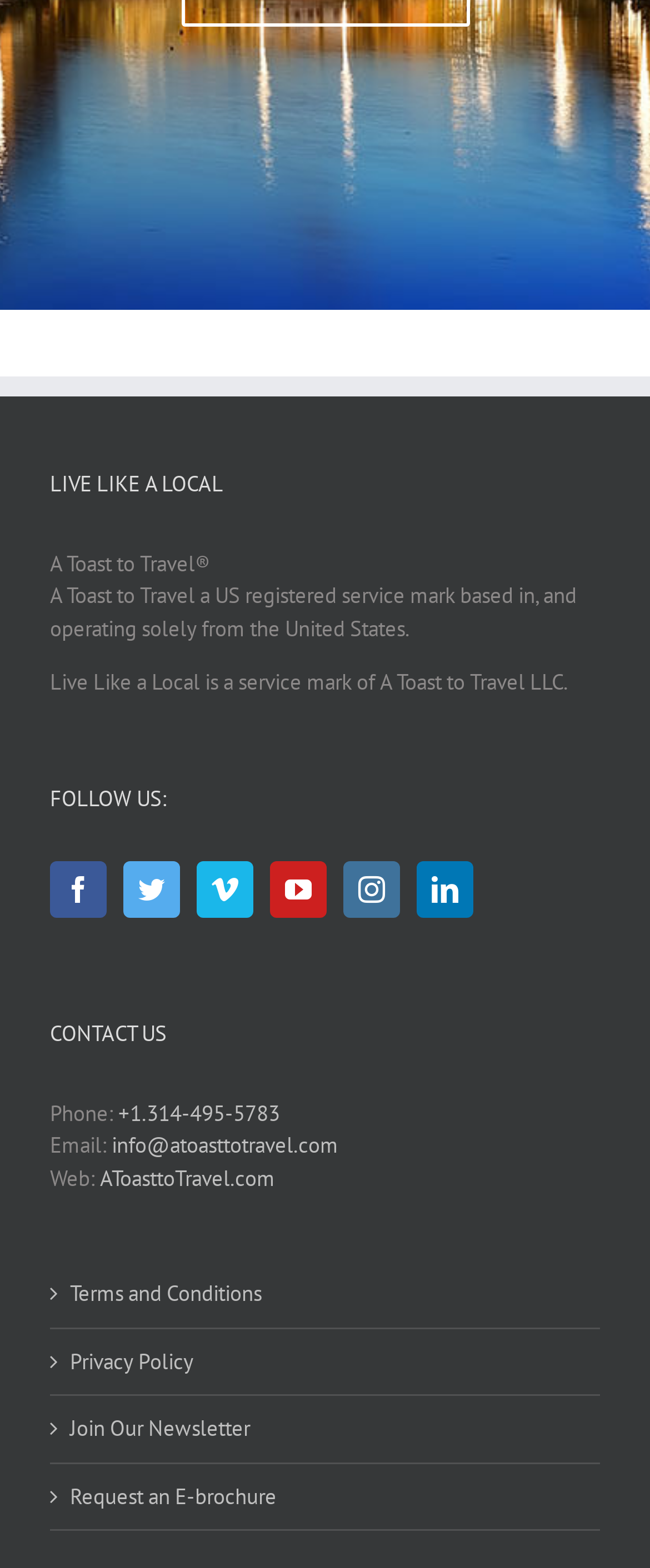Please pinpoint the bounding box coordinates for the region I should click to adhere to this instruction: "Follow us on Facebook".

[0.077, 0.549, 0.164, 0.585]